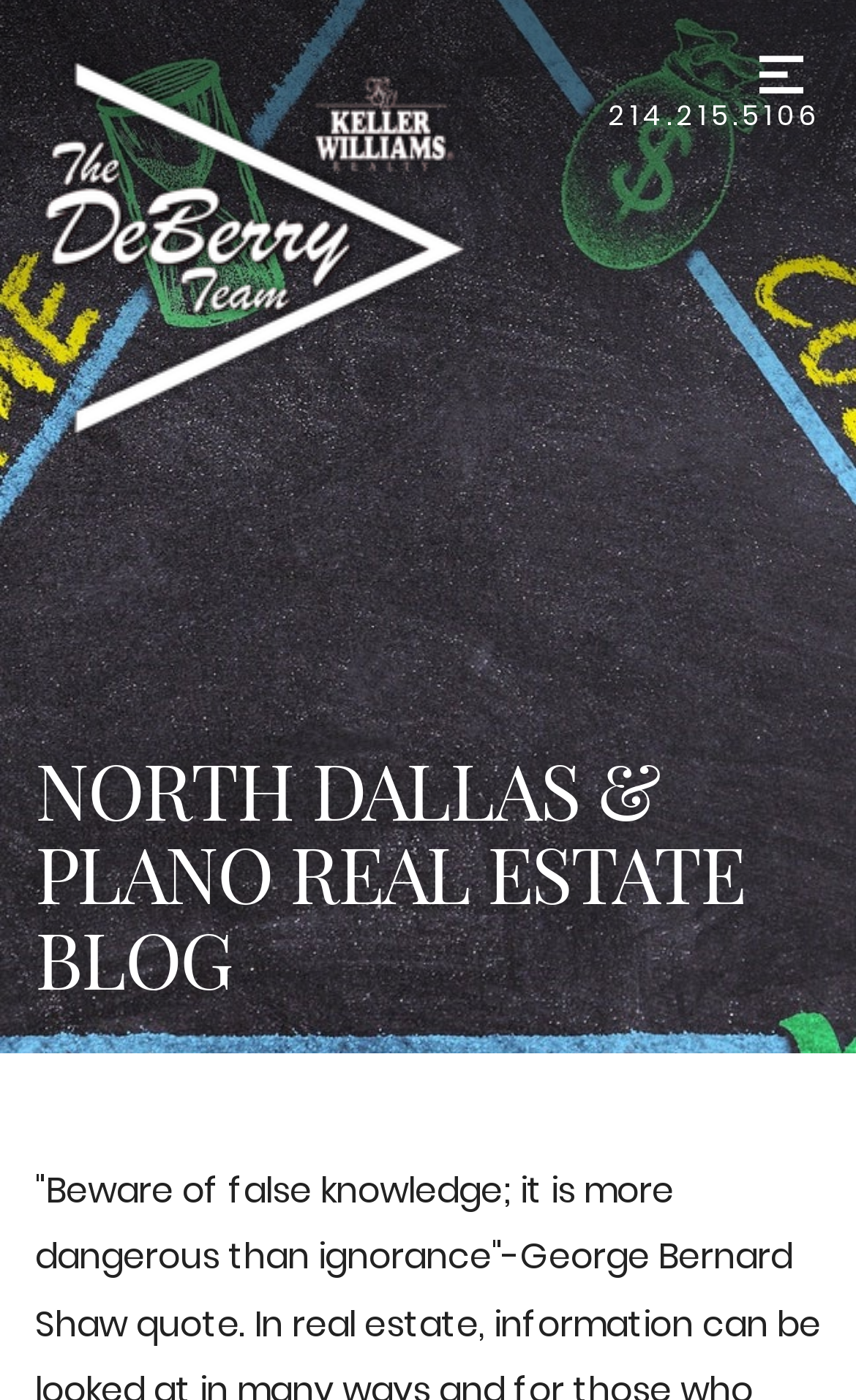Please find and generate the text of the main heading on the webpage.

NORTH DALLAS & PLANO REAL ESTATE BLOG